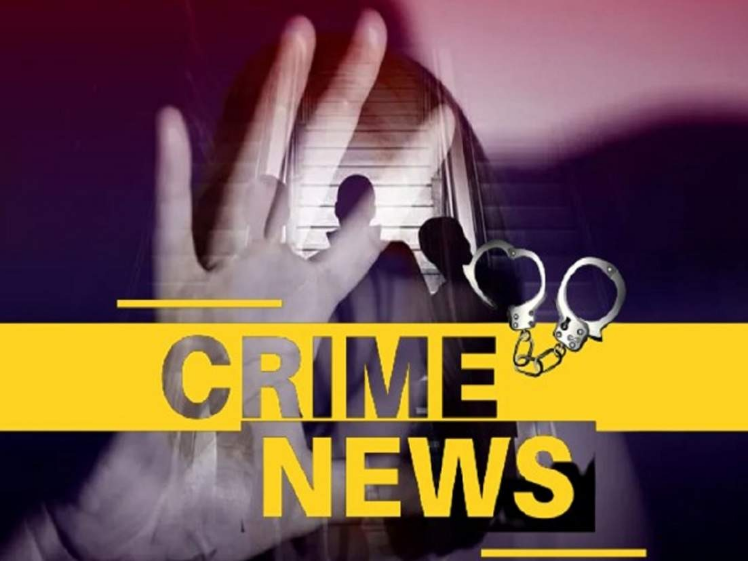What is the tone of the graphic?
Using the image as a reference, answer with just one word or a short phrase.

Dramatic and serious